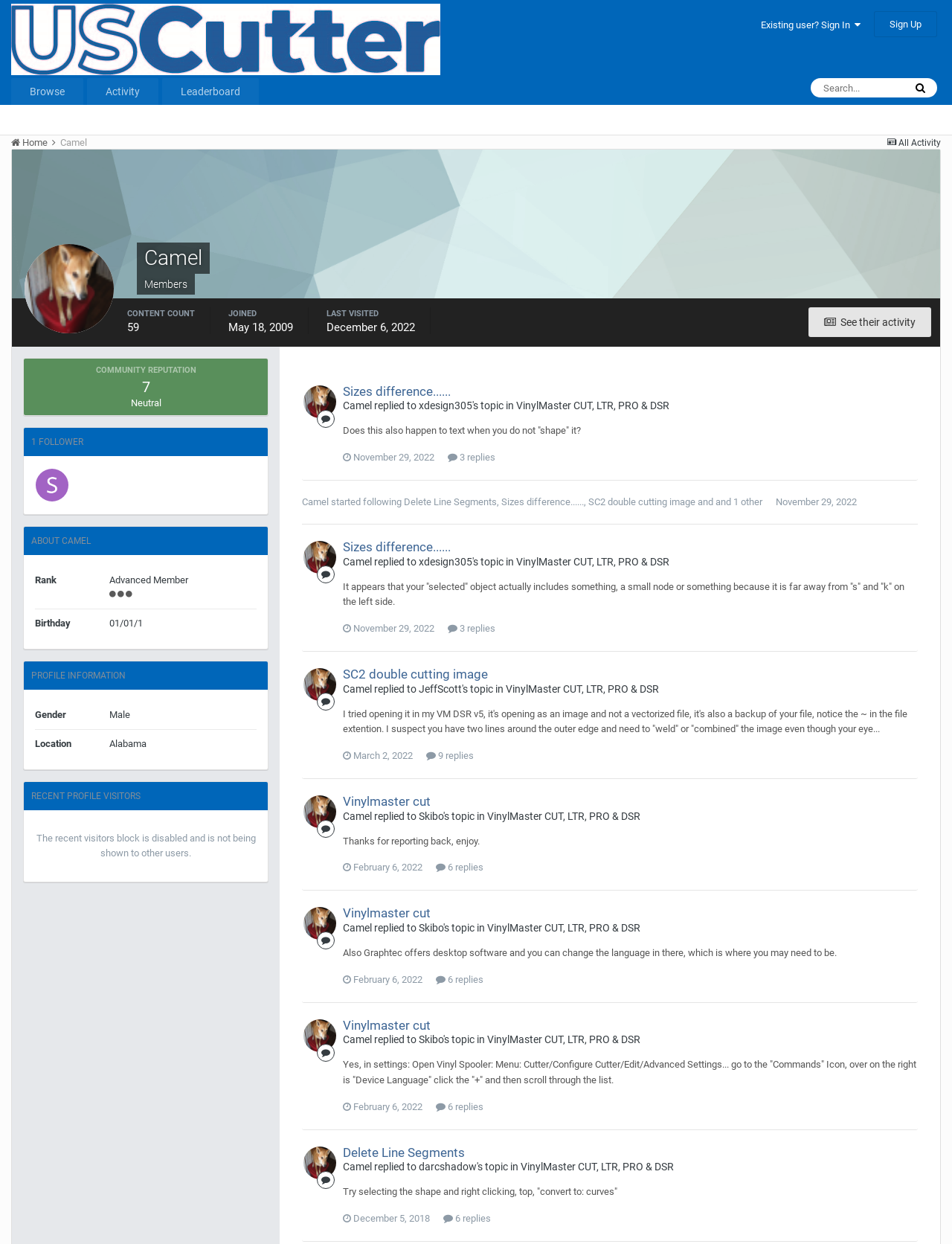Provide a short, one-word or phrase answer to the question below:
What is the reputation of Camel in the community?

Neutral